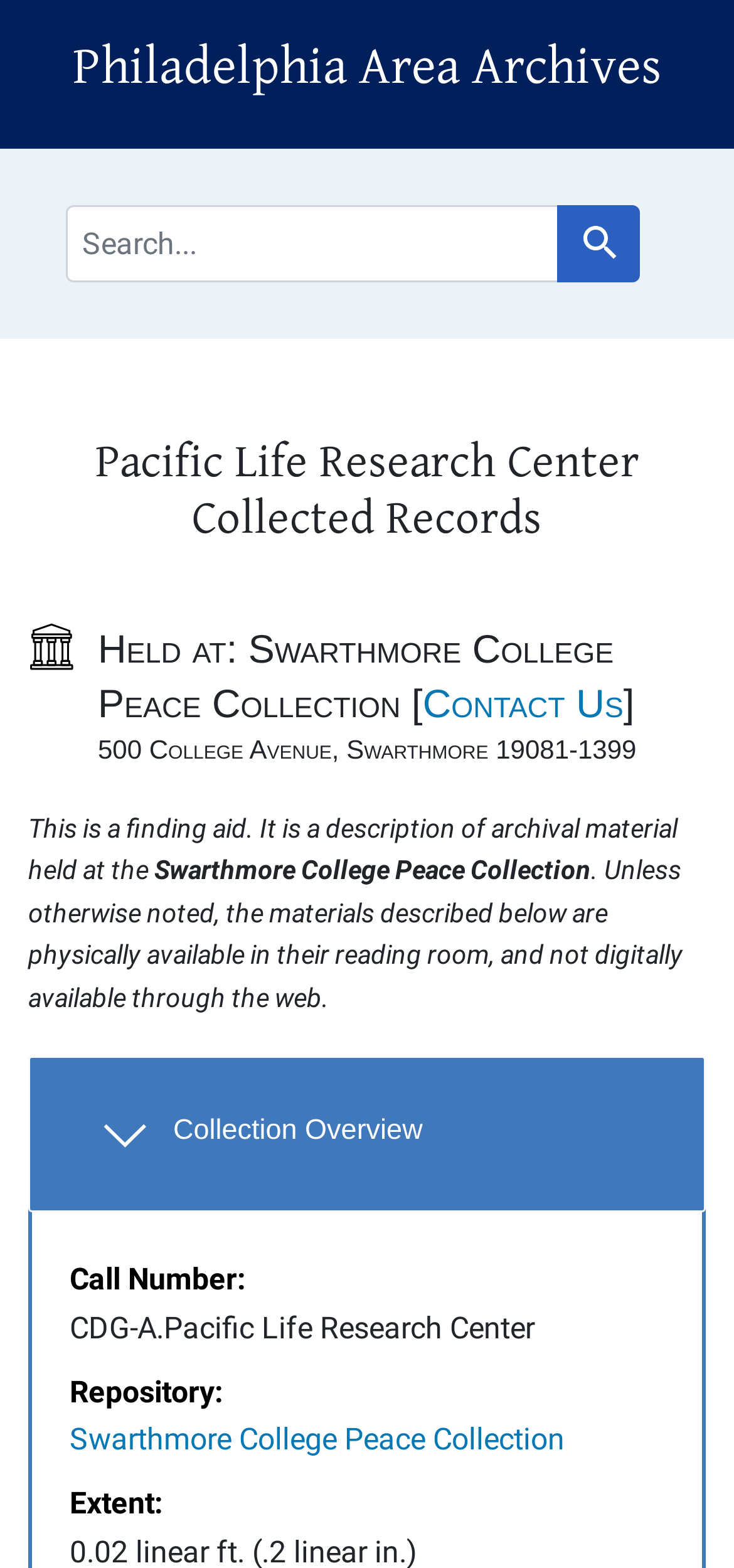Where is the archival material physically available?
Based on the image, answer the question in a detailed manner.

I found the answer by reading the static text 'Held at: Swarthmore College Peace Collection [' which is located below the main content heading.